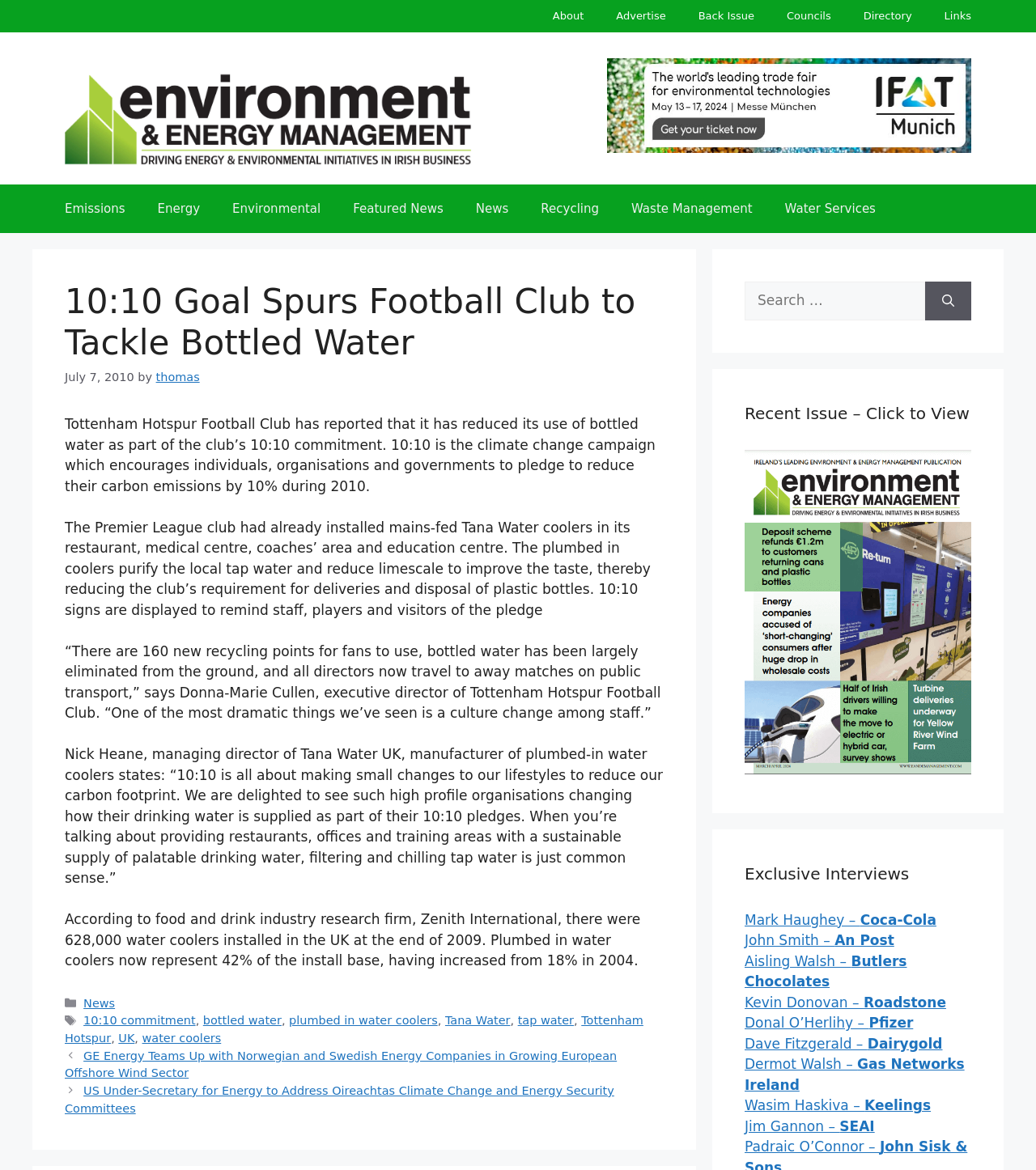Identify the bounding box coordinates of the region that needs to be clicked to carry out this instruction: "View the recent issue". Provide these coordinates as four float numbers ranging from 0 to 1, i.e., [left, top, right, bottom].

[0.719, 0.651, 0.938, 0.665]